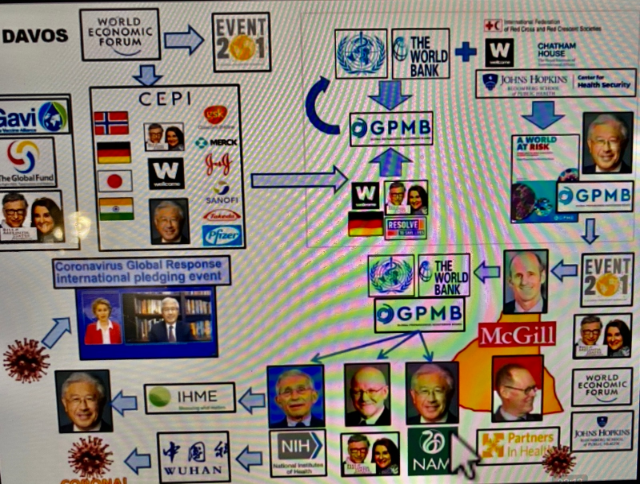What type of organizations are involved in the global health initiatives?
Please answer the question with as much detail as possible using the screenshot.

The flowchart illustrates partnerships and collaborations between both governmental and non-governmental organizations, such as Johns Hopkins and McGill University, to address global health challenges and respond to public health emergencies.